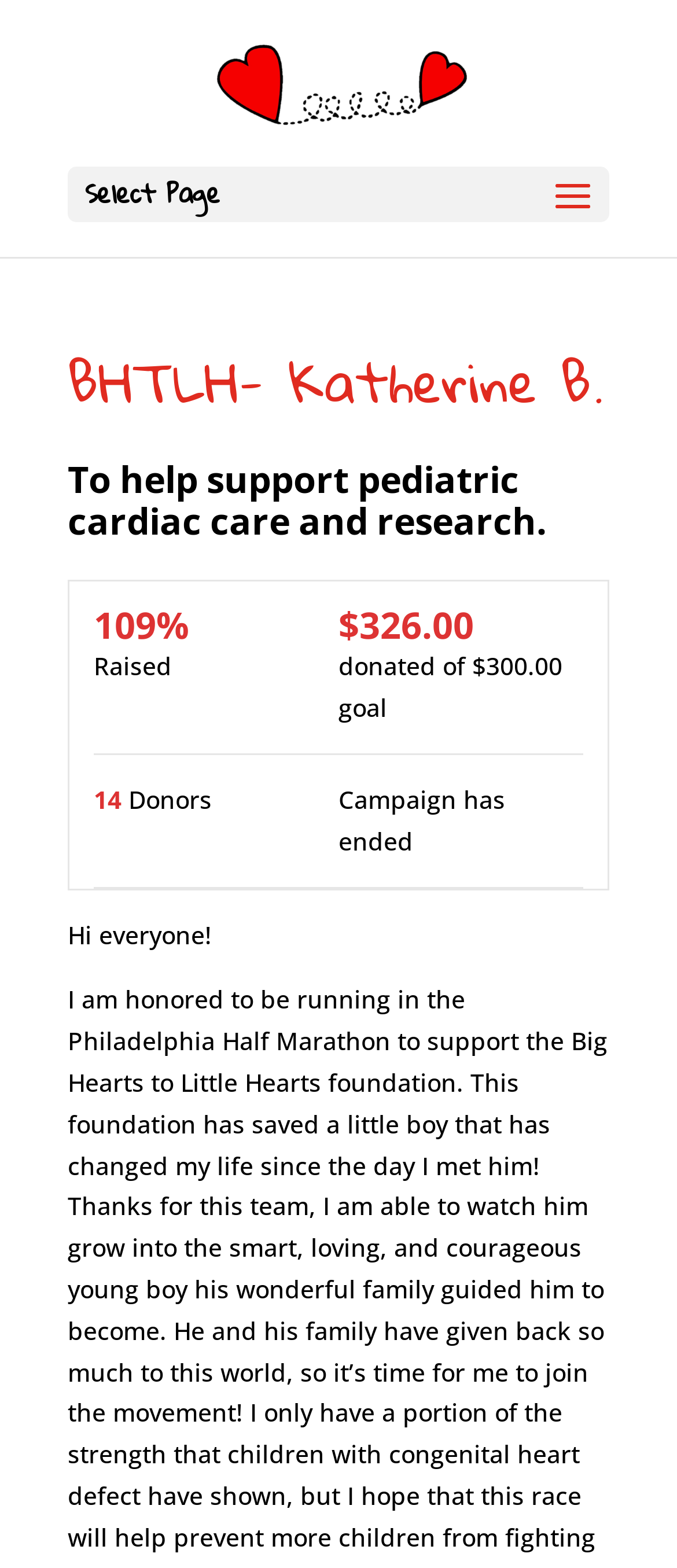What is the name of the campaign?
Relying on the image, give a concise answer in one word or a brief phrase.

BHTLH- Katherine B.